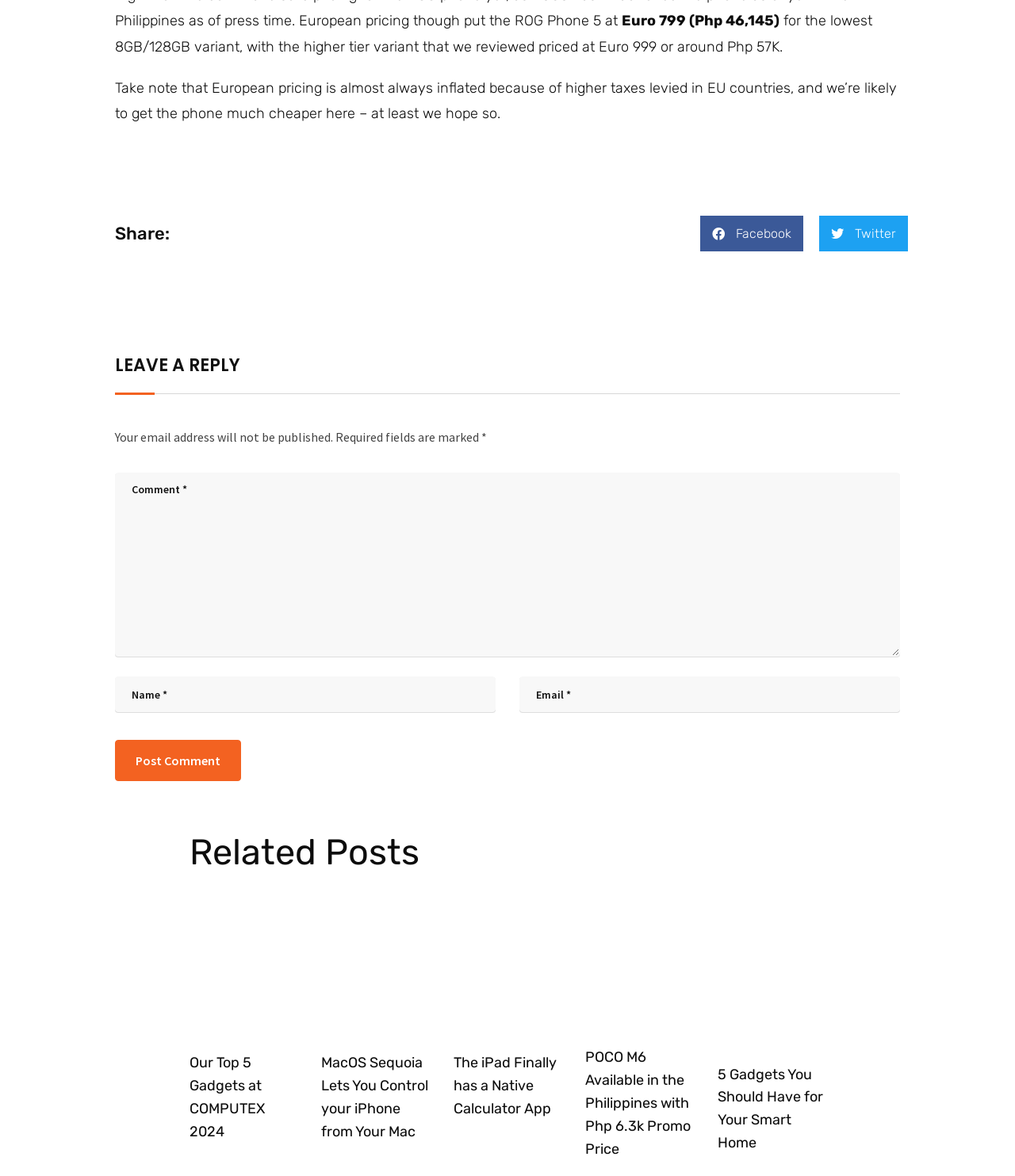Answer the question in a single word or phrase:
What is required to post a comment?

Name, Email, and Comment